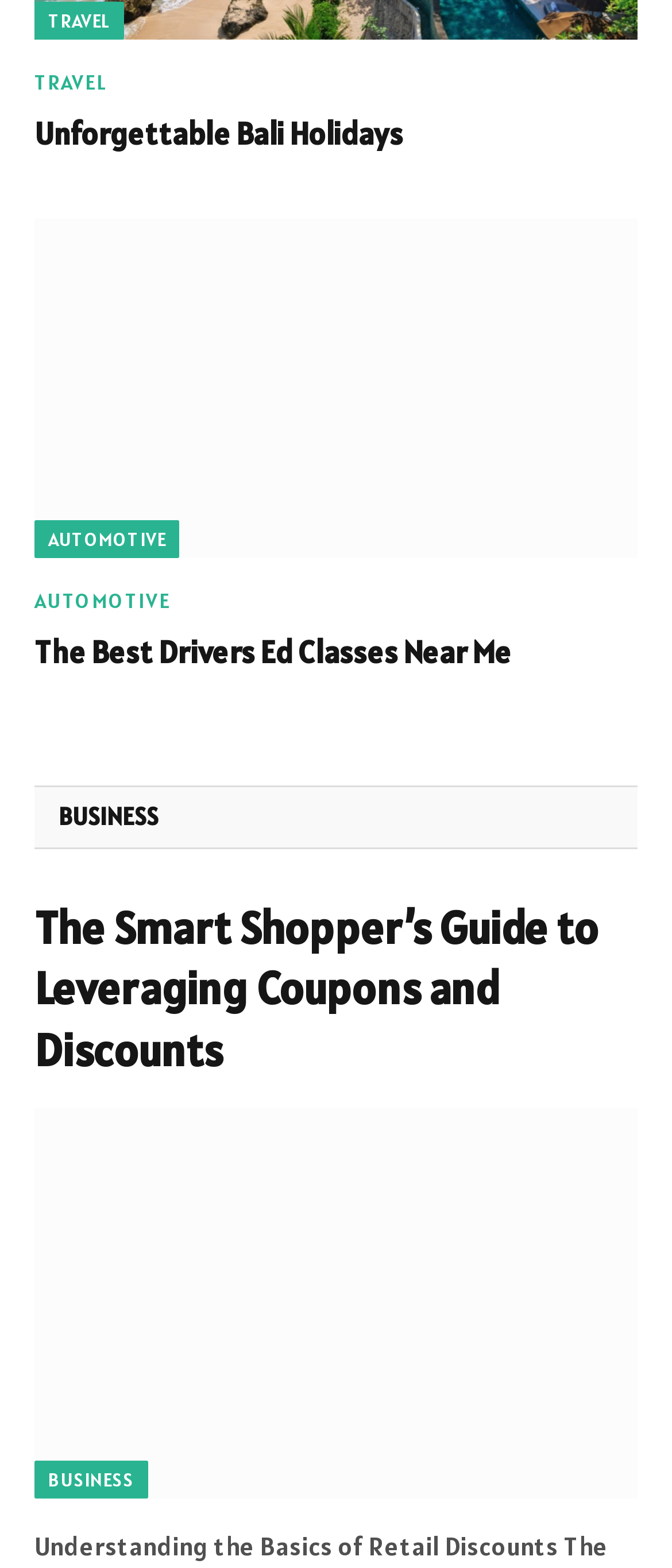Identify the bounding box coordinates of the section that should be clicked to achieve the task described: "Click on TRAVEL".

[0.051, 0.026, 0.185, 0.05]